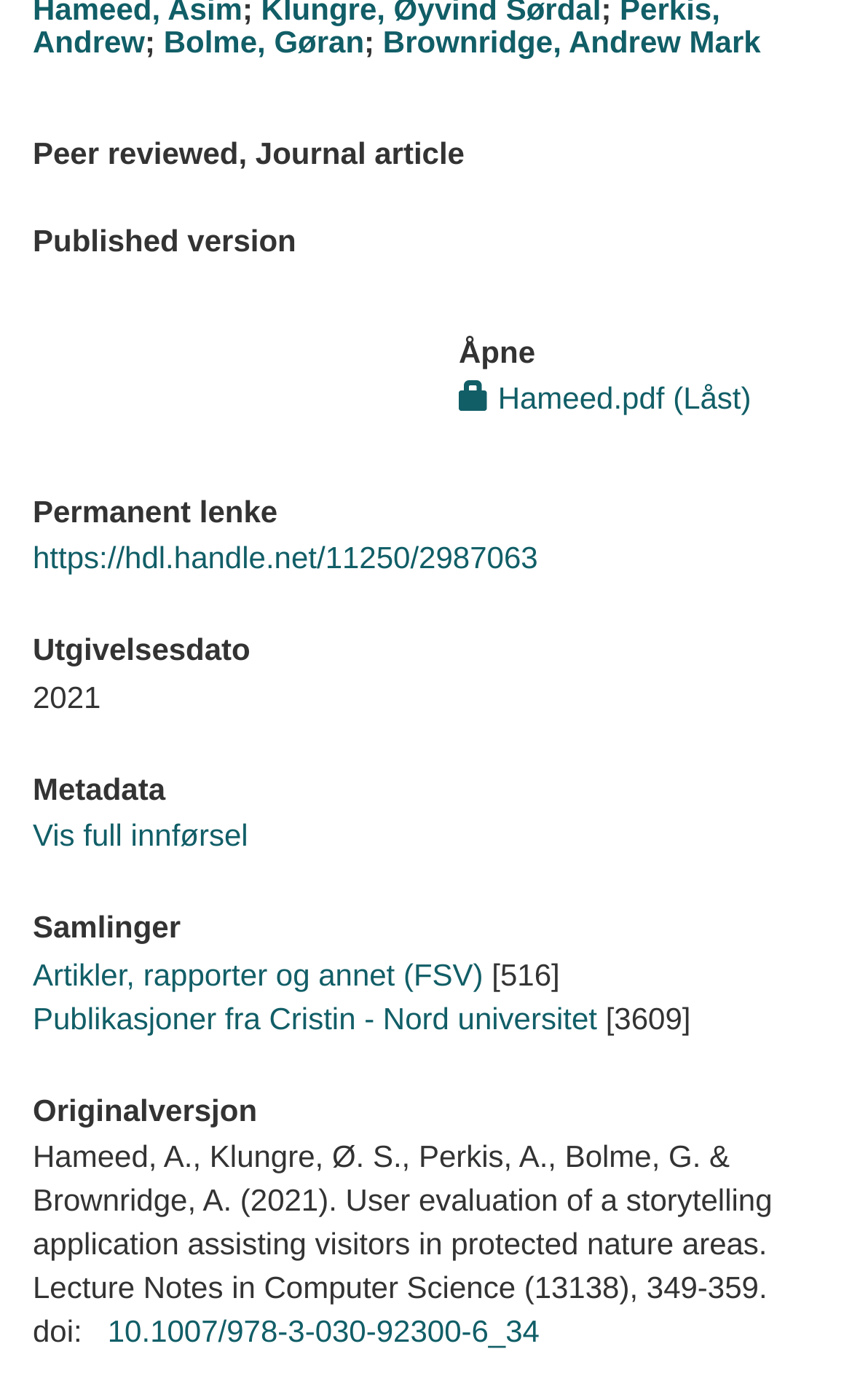Identify the coordinates of the bounding box for the element described below: "parent_node: Search name="s" placeholder="Search Keyword"". Return the coordinates as four float numbers between 0 and 1: [left, top, right, bottom].

None